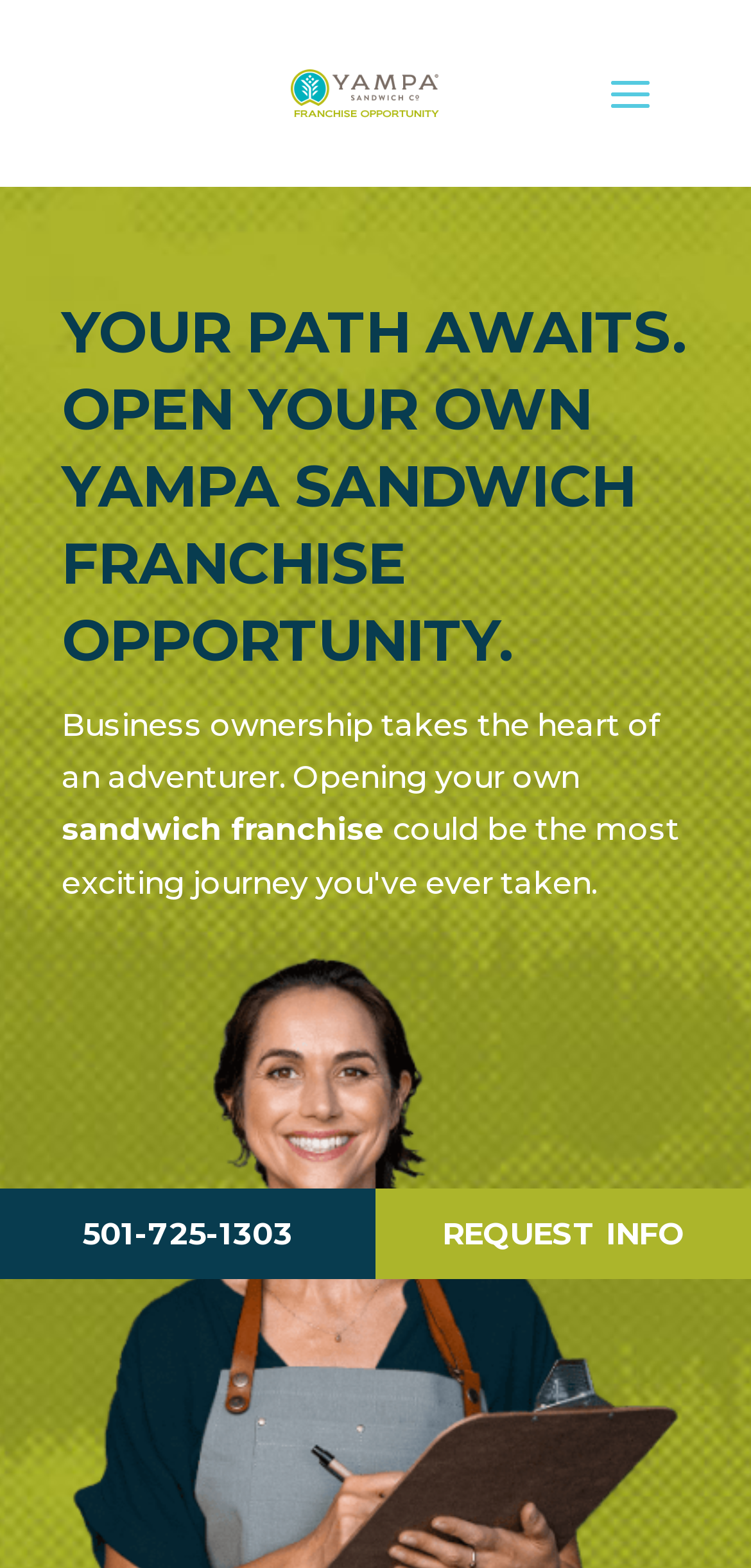Describe all the key features of the webpage in detail.

The webpage is about Yampa Sandwich Franchise Opportunity. At the top left, there is a link "Yampa Sandwich - Franchise Opportunity" accompanied by an image with the same name. To the right of this link, there is another link labeled "a". 

Below these links, a prominent heading "YOUR PATH AWAITS. OPEN YOUR OWN YAMPA SANDWICH FRANCHISE OPPORTUNITY." is displayed, taking up most of the width of the page. 

Following the heading, there are two paragraphs of text. The first paragraph starts with "Business ownership takes the heart of an adventurer. Opening your own" and the second paragraph starts with "sandwich franchise". 

At the bottom of the page, there are two links, "501-725-1303" on the left and "REQUEST INFO" on the right.